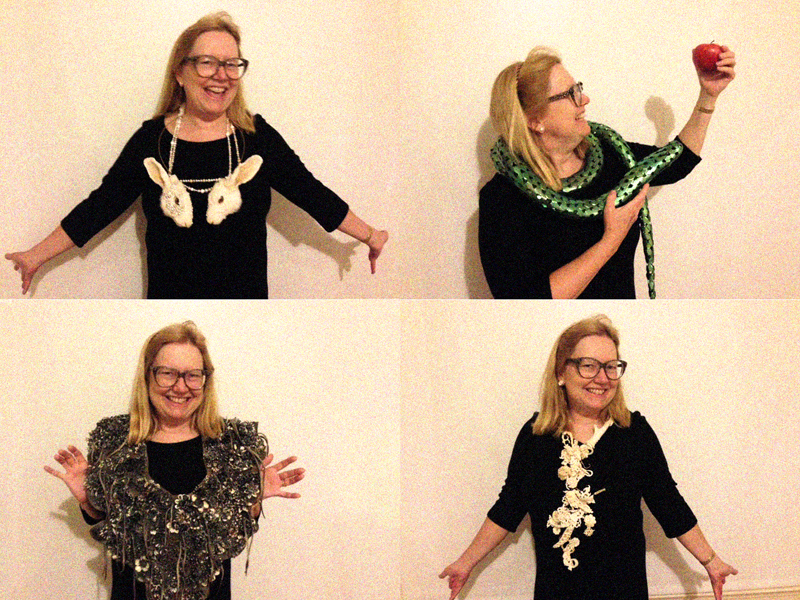Explain in detail what you see in the image.

The image features Marion Fulk, a member and collector of the AJF, showcasing a playful assortment of unique jewelry pieces in a series of four portraits. In the top left, she smiles while wearing a striking necklace adorned with soft, plush bunny motifs. The top right depicts her in a whimsical pose, holding a bright red apple with a vibrant green, snake-like jewelry piece draped around her neck. The bottom left captures her wearing an elaborate, intricately beaded necklace that resembles a dramatic shawl, adding a touch of glamour to her look. Finally, in the bottom right, she presents a delicate and artistic necklace that intertwines gracefully across her chest, highlighting her individuality and creative spirit. Each pose radiates her enthusiasm for jewelry, reflecting a unique blend of art and playfulness.